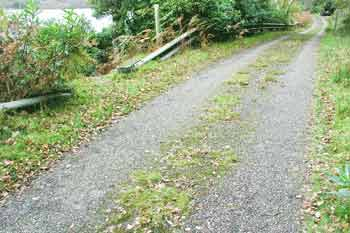Please study the image and answer the question comprehensively:
What is the condition of the gravel surface?

The gravel surface is worn, suggesting that the lane is not frequently used, which adds to the peaceful atmosphere of the remote diving site. The wear on the surface implies that the lane is not a popular route, contributing to the sense of seclusion and tranquility.